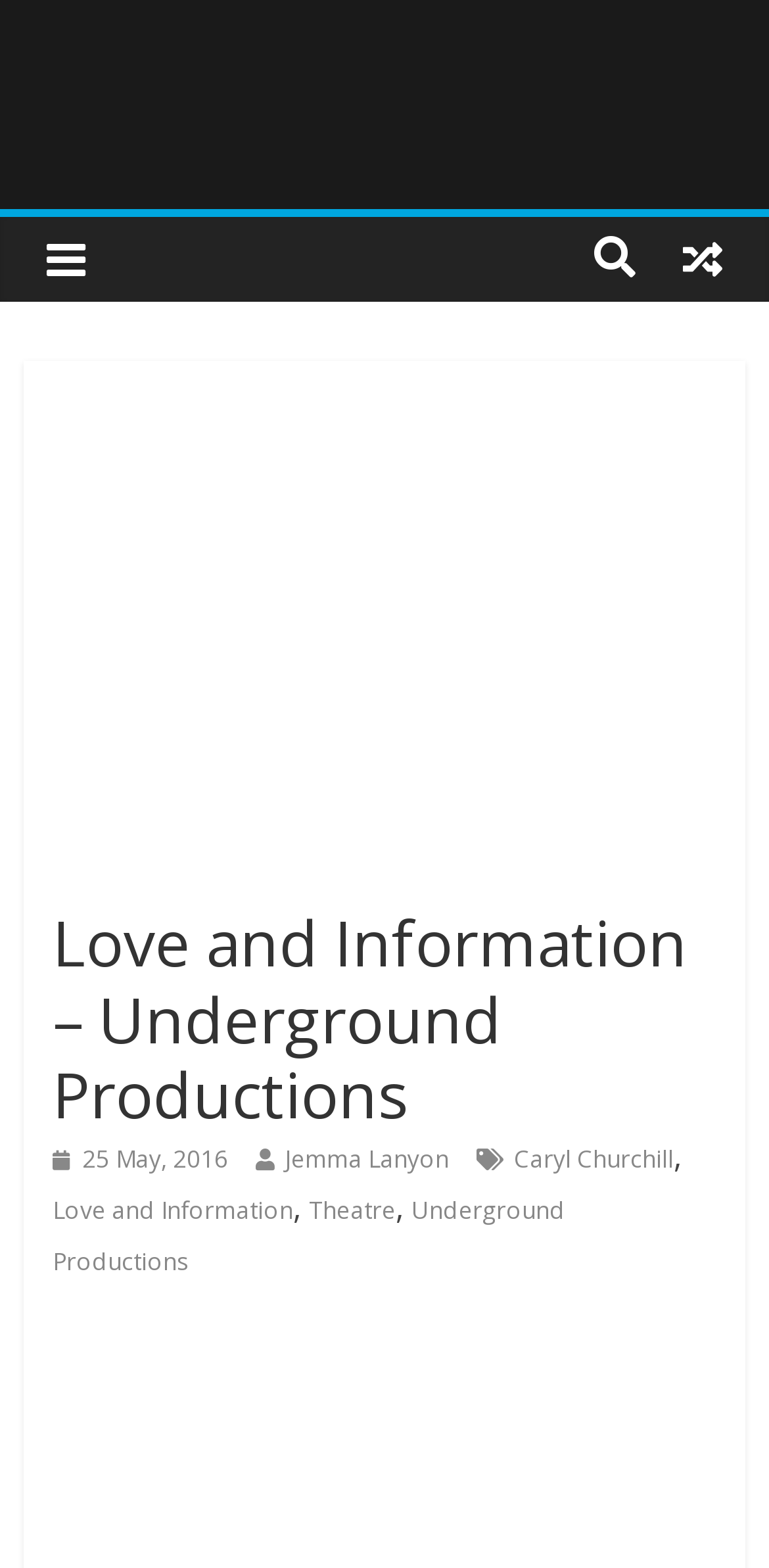Give a concise answer using only one word or phrase for this question:
What is the name of the student theatre company?

Underground Productions